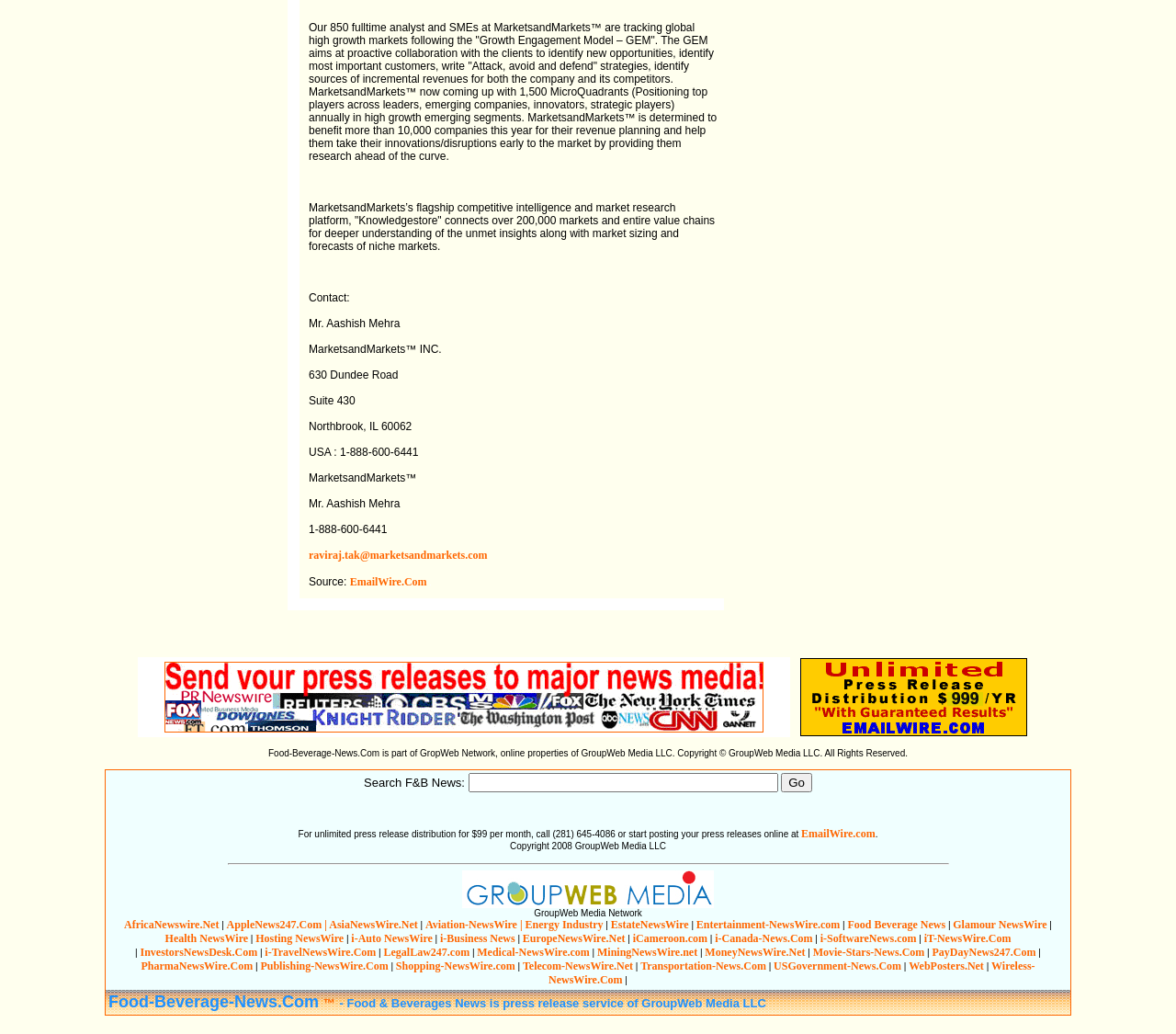Please locate the bounding box coordinates of the element that should be clicked to achieve the given instruction: "Search F&B News".

[0.14, 0.699, 0.649, 0.711]